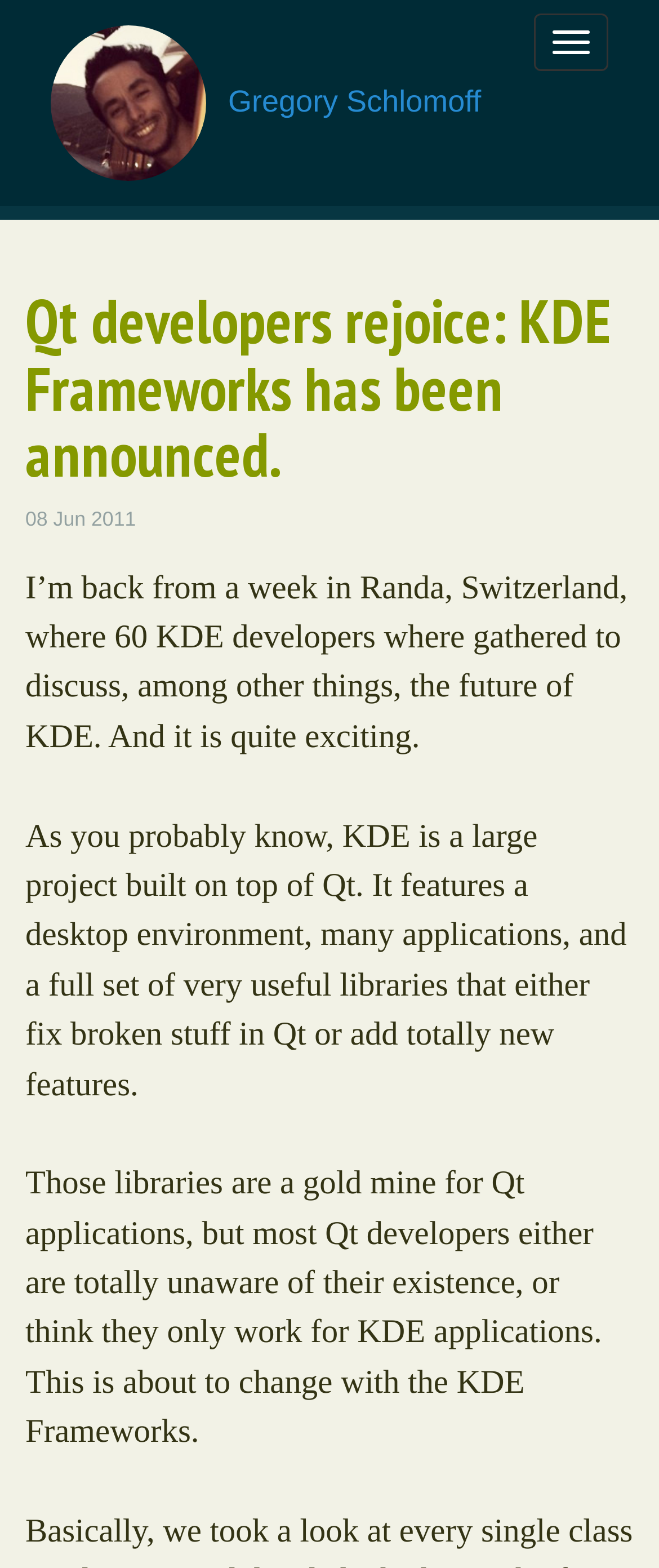What is the main heading of this webpage? Please extract and provide it.

Qt developers rejoice: KDE Frameworks has been announced.